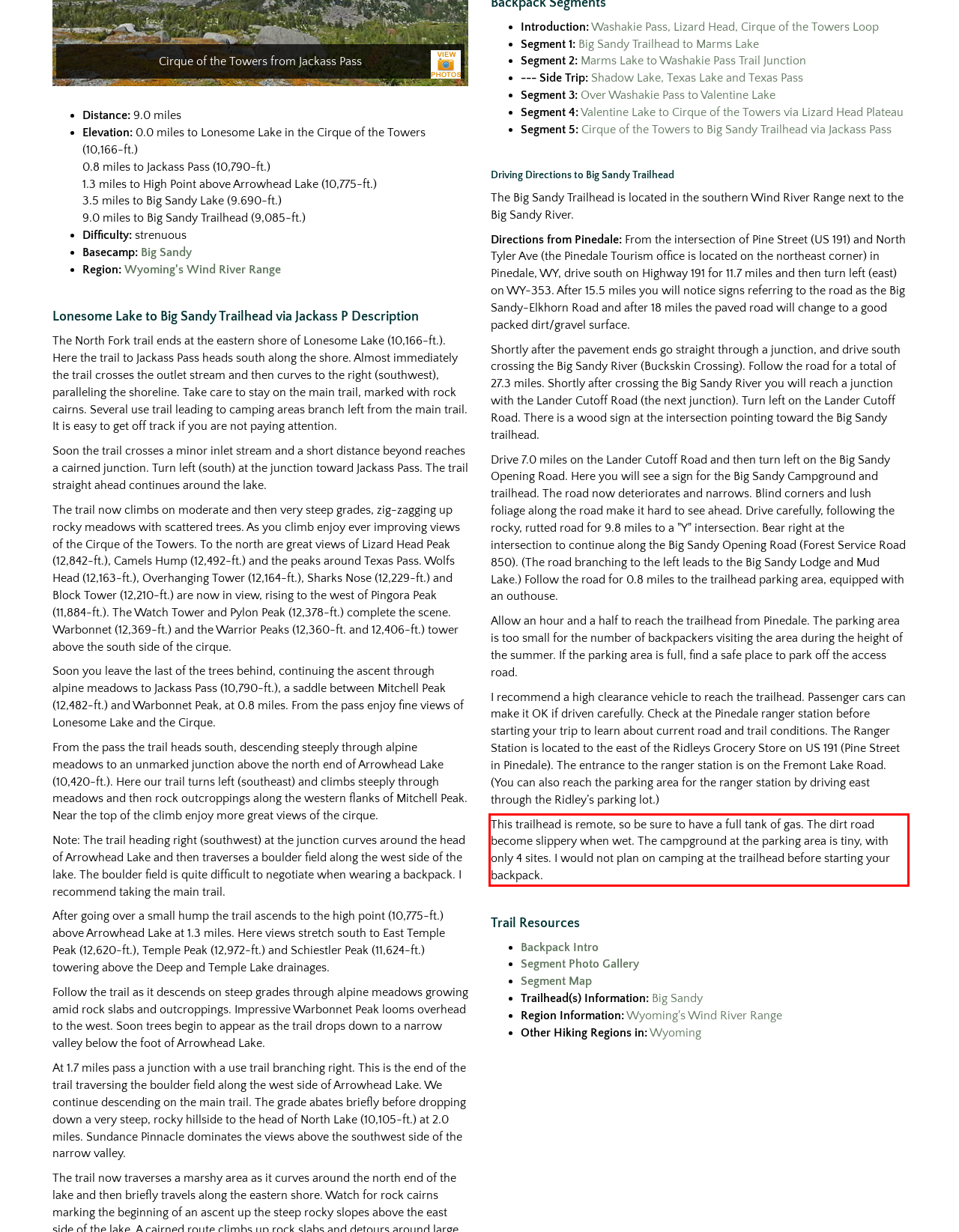There is a screenshot of a webpage with a red bounding box around a UI element. Please use OCR to extract the text within the red bounding box.

This trailhead is remote, so be sure to have a full tank of gas. The dirt road become slippery when wet. The campground at the parking area is tiny, with only 4 sites. I would not plan on camping at the trailhead before starting your backpack.